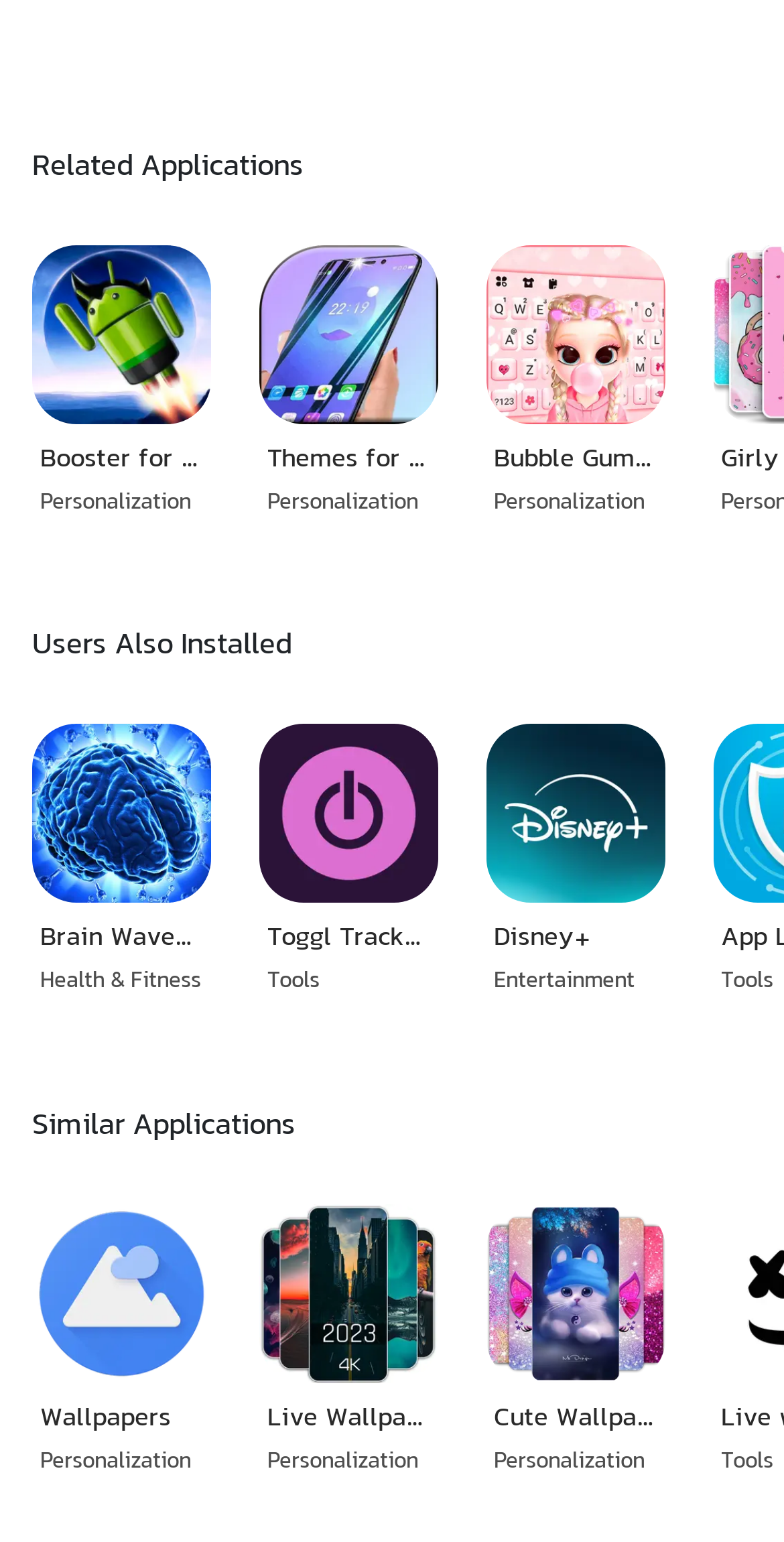Please determine the bounding box coordinates of the element to click in order to execute the following instruction: "Browse Wallpapers". The coordinates should be four float numbers between 0 and 1, specified as [left, top, right, bottom].

[0.021, 0.771, 0.289, 0.982]